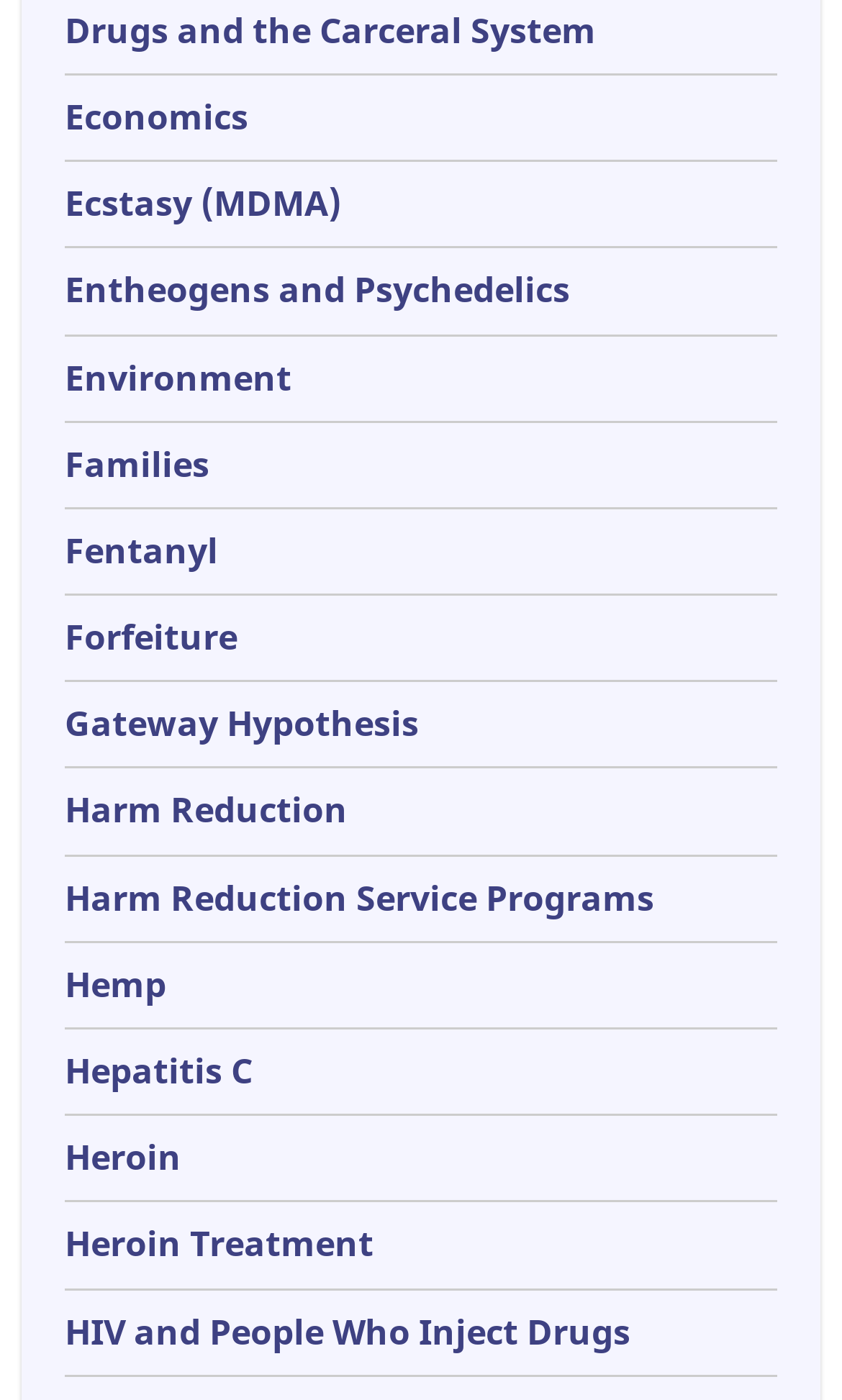Locate the bounding box coordinates of the clickable part needed for the task: "Read about Harm Reduction".

[0.077, 0.562, 0.413, 0.596]